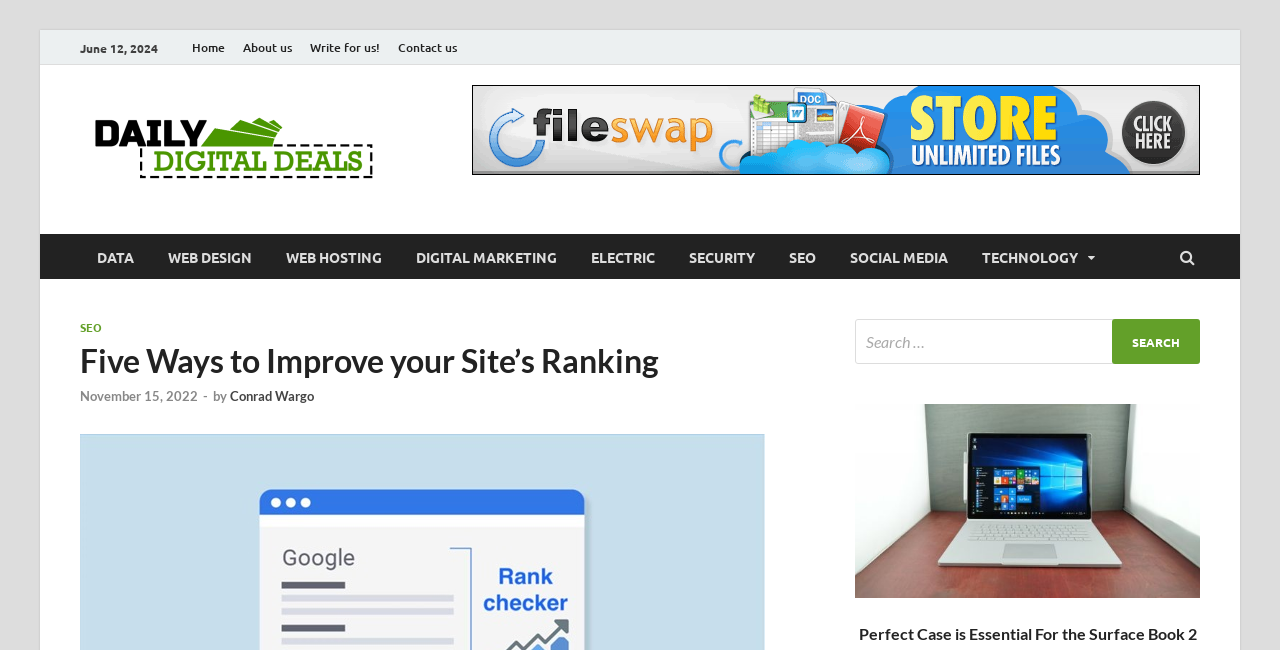What is the purpose of the search box in the top right corner?
With the help of the image, please provide a detailed response to the question.

I inferred the purpose of the search box by its location and the placeholder text 'Search for:', which suggests that it is used to search for articles on the website.